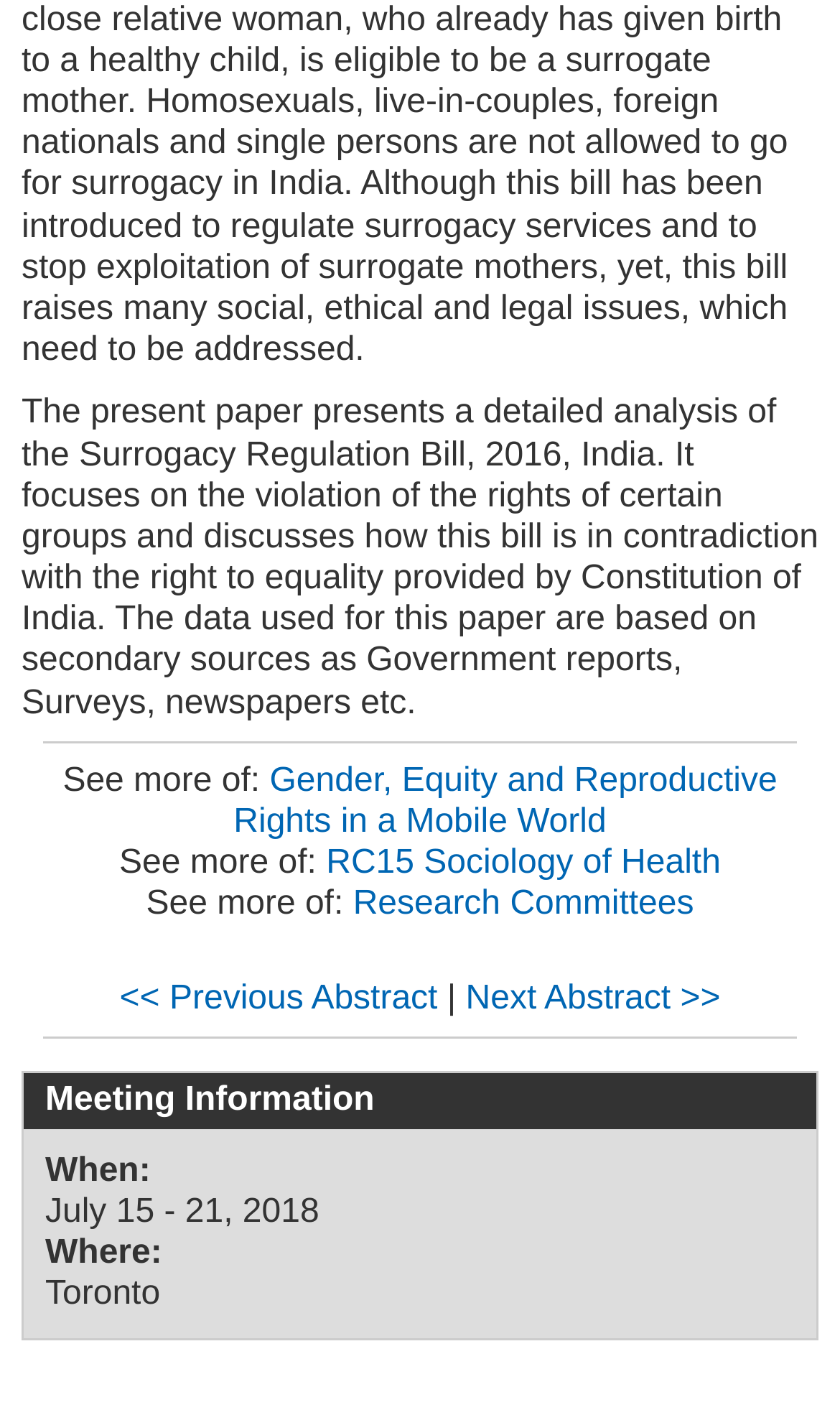Provide a one-word or brief phrase answer to the question:
What is the topic of the paper presented?

Surrogacy Regulation Bill, 2016, India